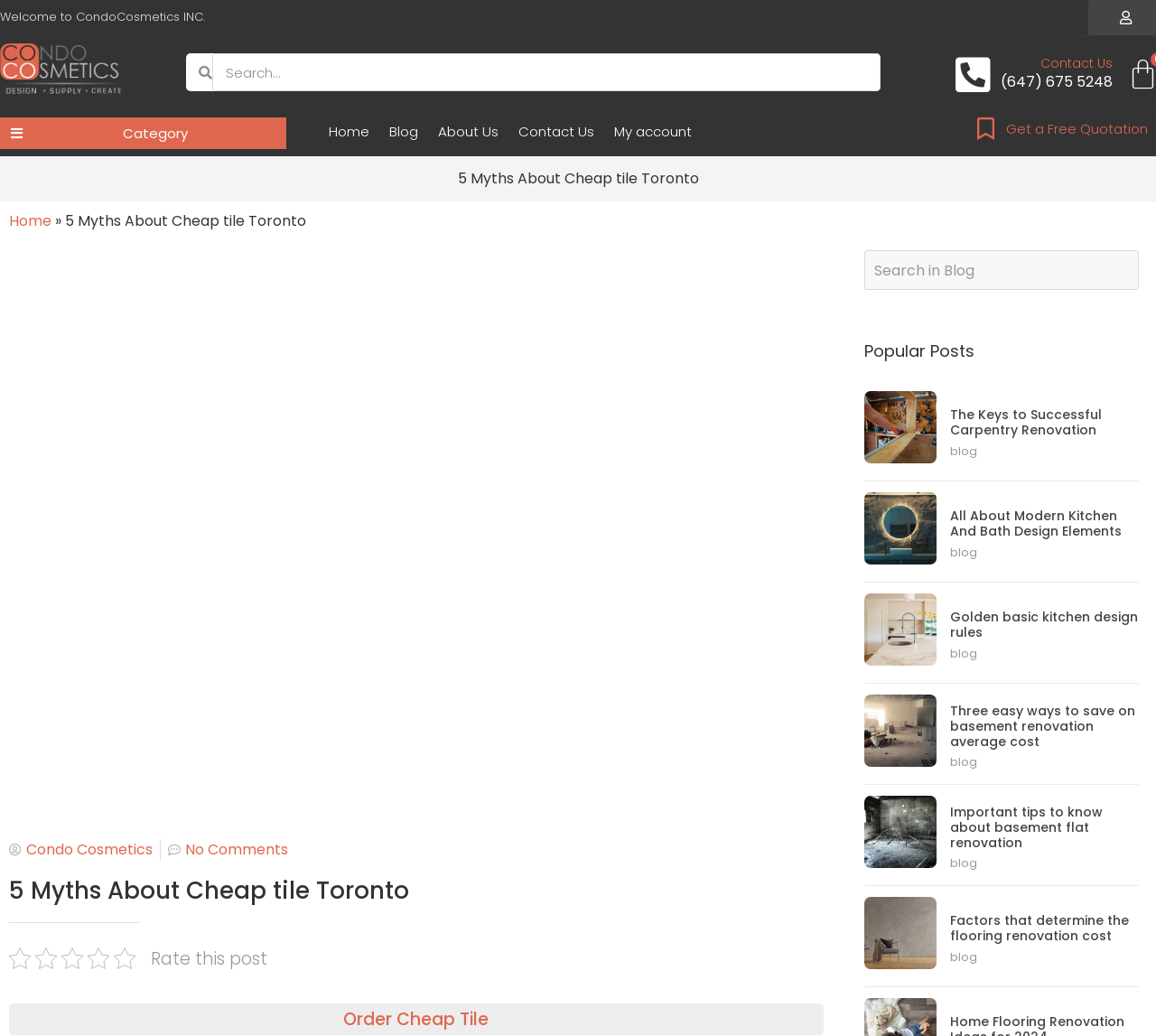Identify the bounding box coordinates of the clickable region required to complete the instruction: "Click the company link". The coordinates should be given as four float numbers within the range of 0 and 1, i.e., [left, top, right, bottom].

None